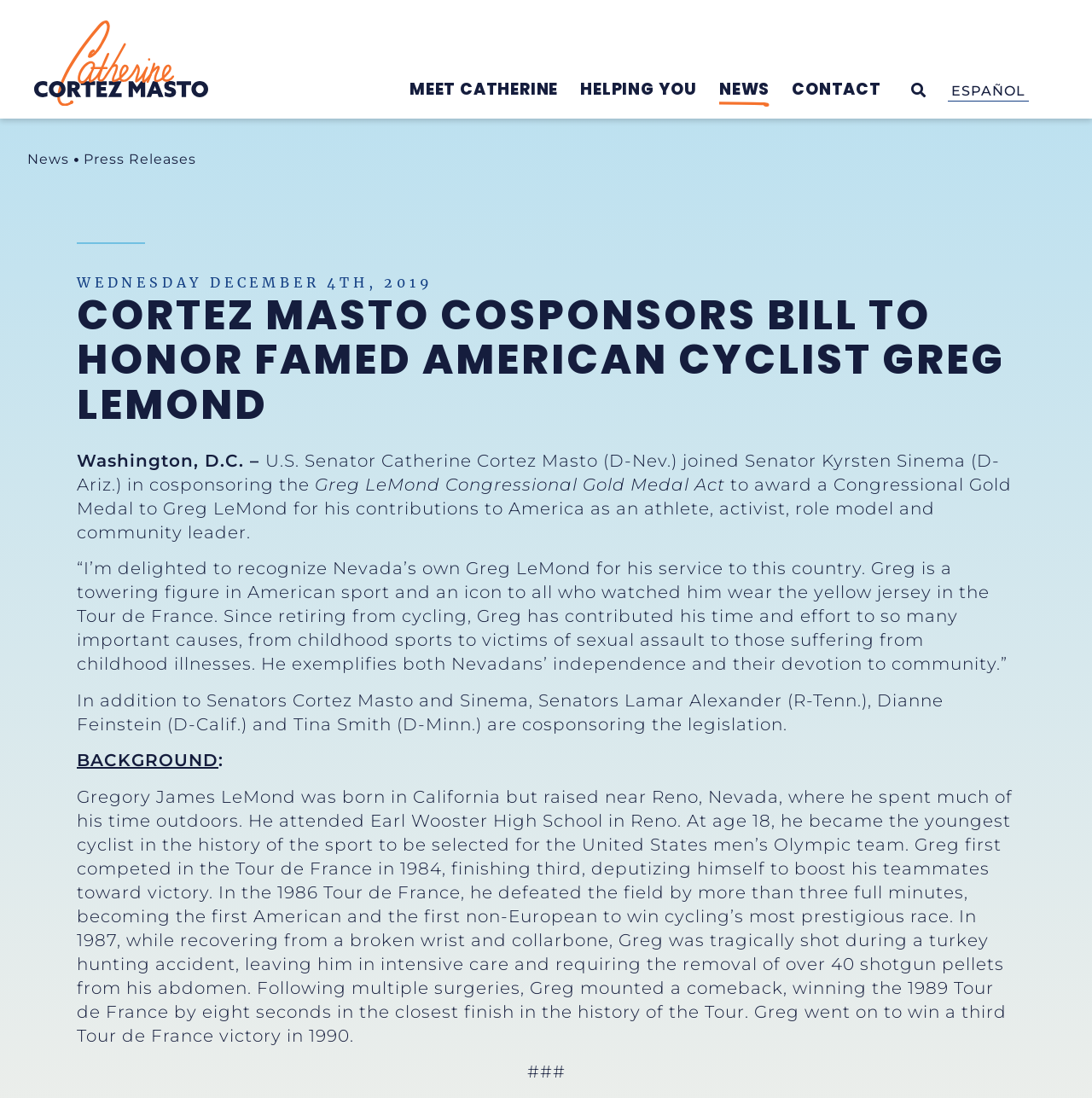What is the purpose of the 'UPDATE' button?
Provide a well-explained and detailed answer to the question.

The answer can be found in the context of the filter options and the 'UPDATE' button which is located below the date range filter options, indicating that the button is used to update the filter results based on the selected date range.